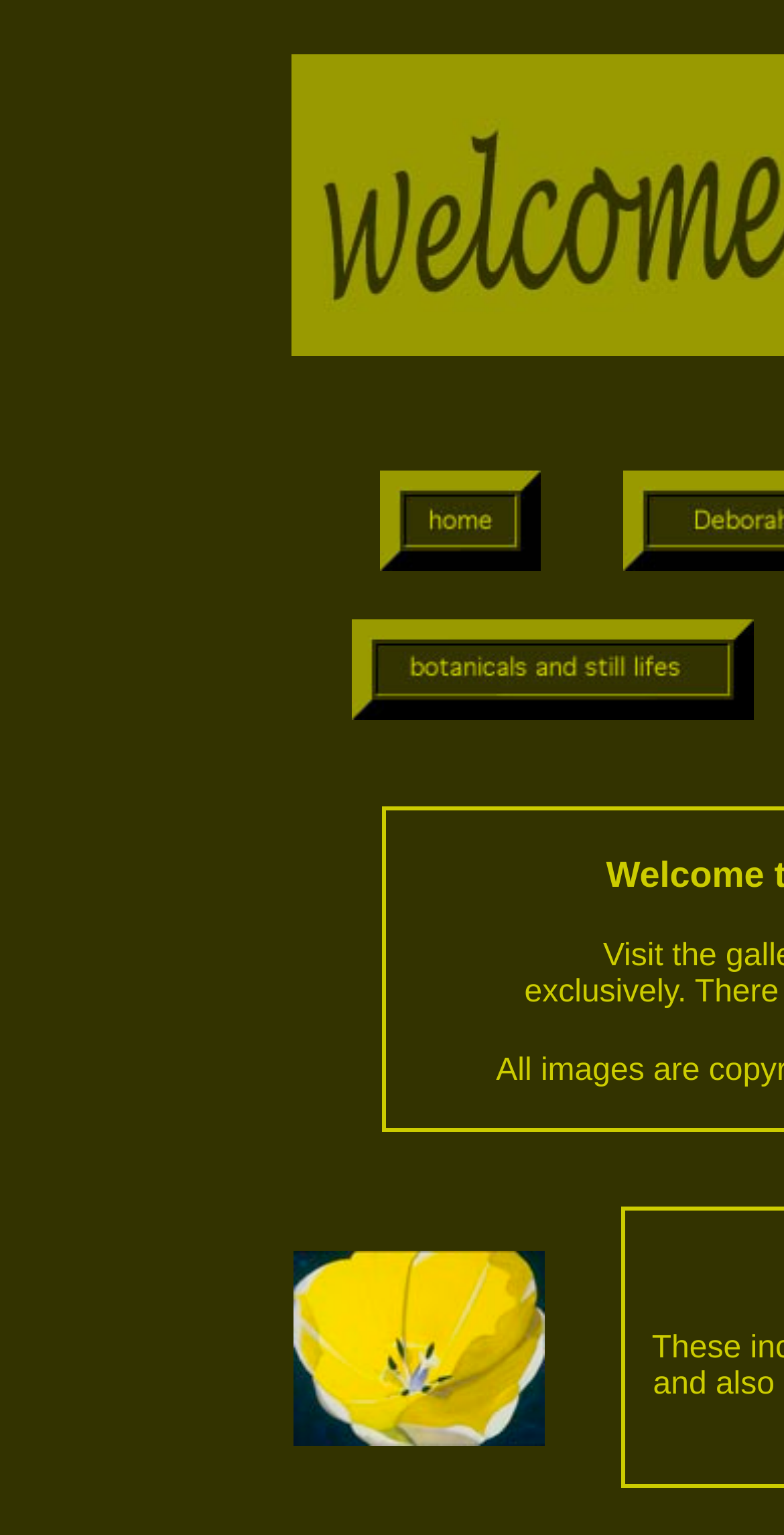How many links are on the webpage?
Refer to the image and provide a one-word or short phrase answer.

2